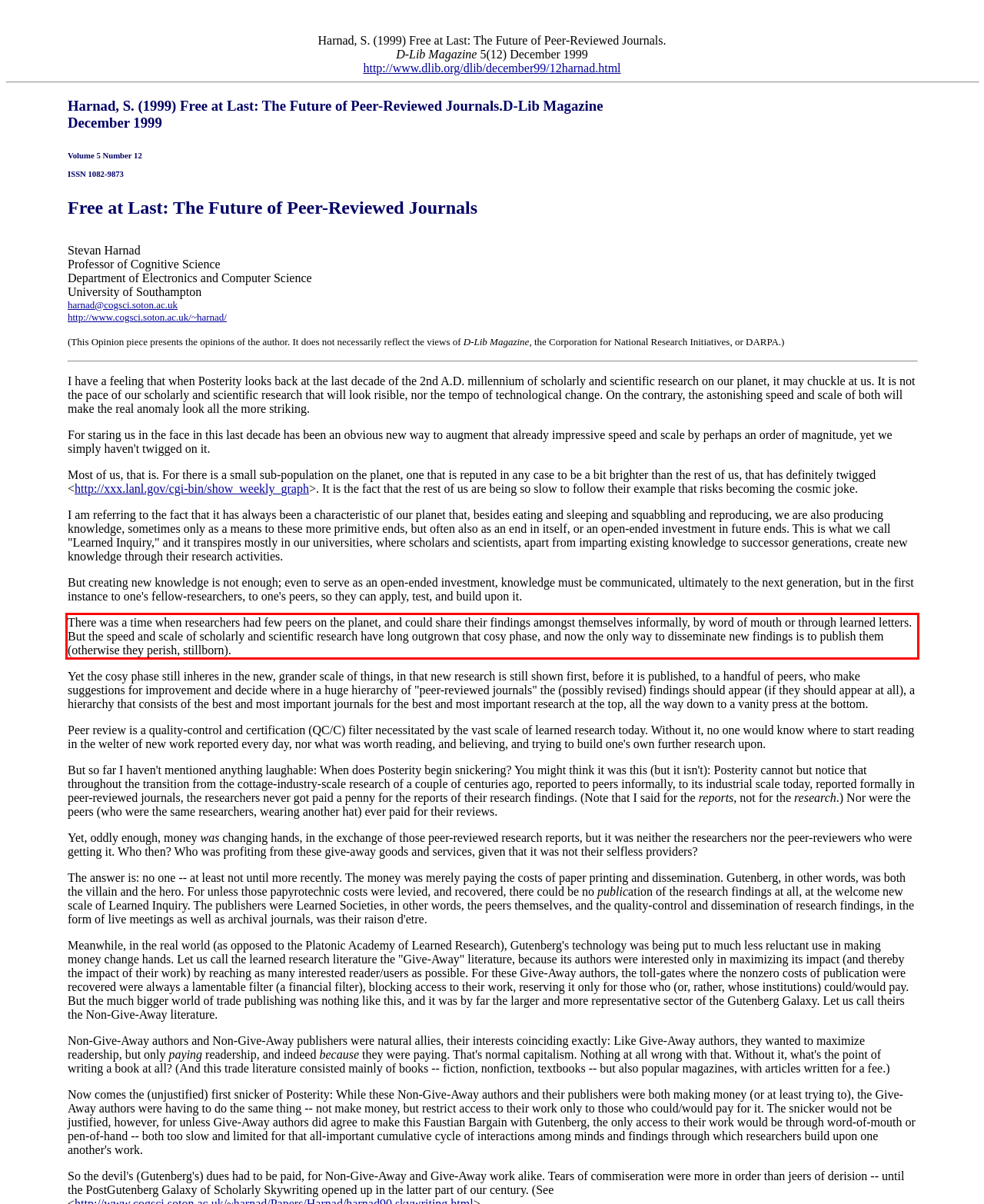Your task is to recognize and extract the text content from the UI element enclosed in the red bounding box on the webpage screenshot.

There was a time when researchers had few peers on the planet, and could share their findings amongst themselves informally, by word of mouth or through learned letters. But the speed and scale of scholarly and scientific research have long outgrown that cosy phase, and now the only way to disseminate new findings is to publish them (otherwise they perish, stillborn).